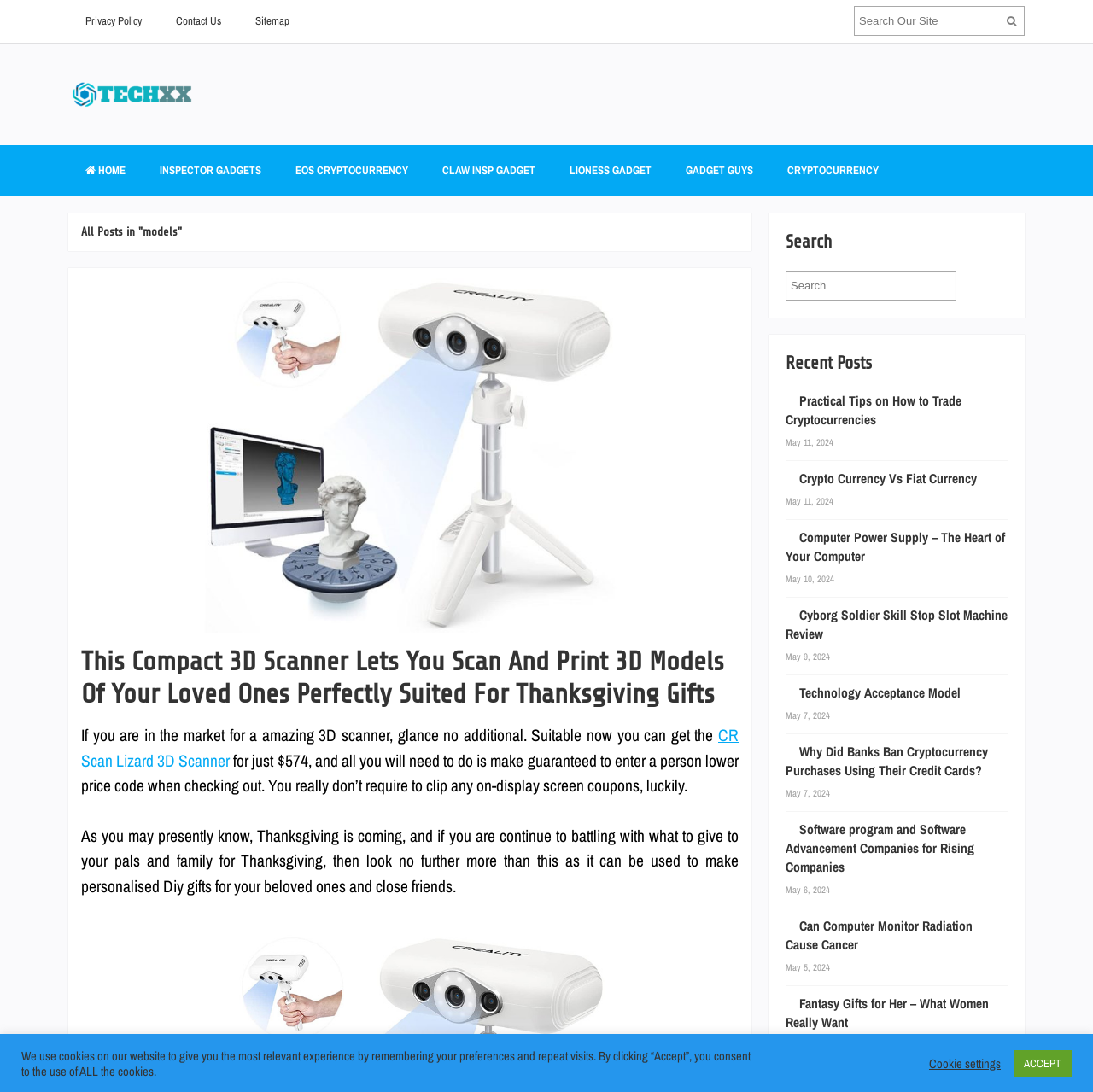Please locate the bounding box coordinates of the element that needs to be clicked to achieve the following instruction: "Go to the next page". The coordinates should be four float numbers between 0 and 1, i.e., [left, top, right, bottom].

None